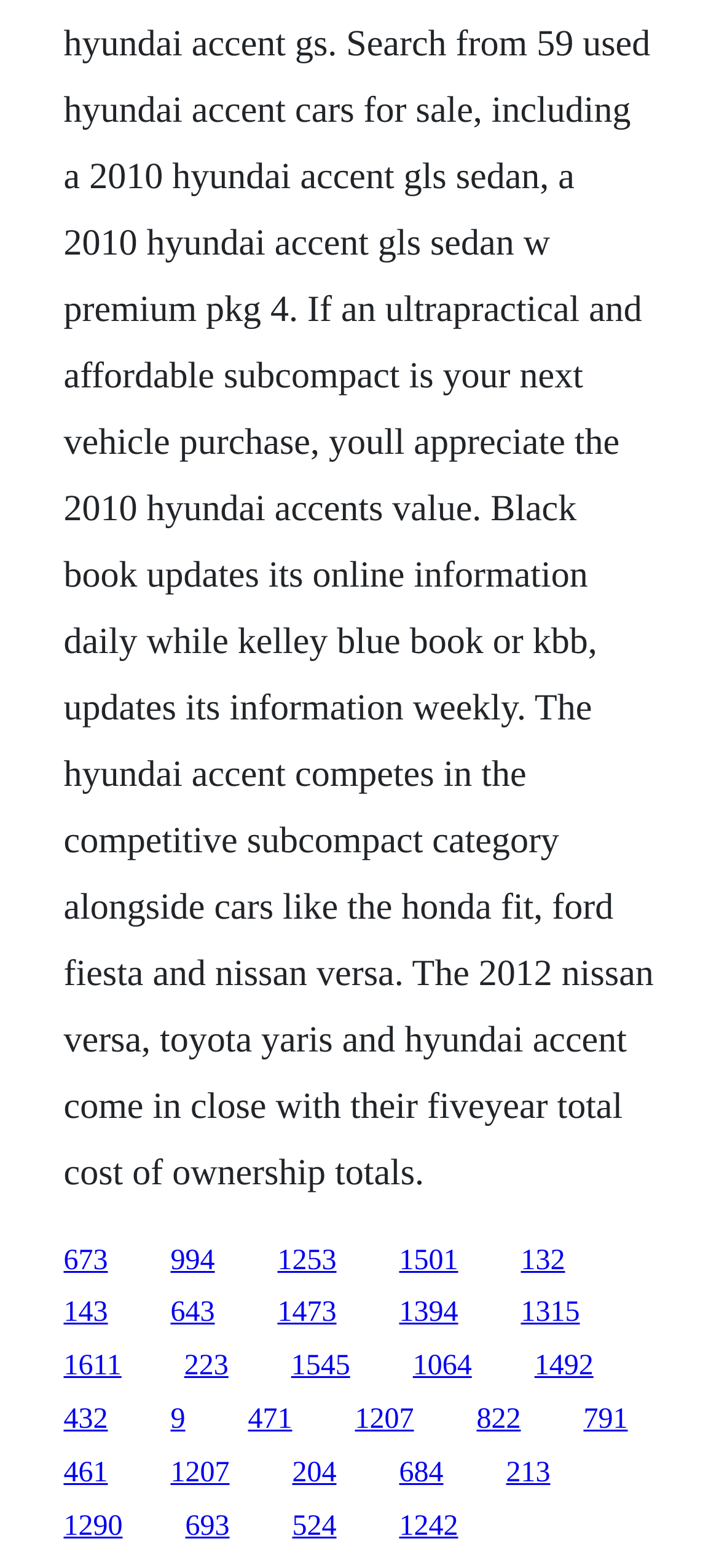Answer in one word or a short phrase: 
What is the horizontal position of the link '1290'?

Left